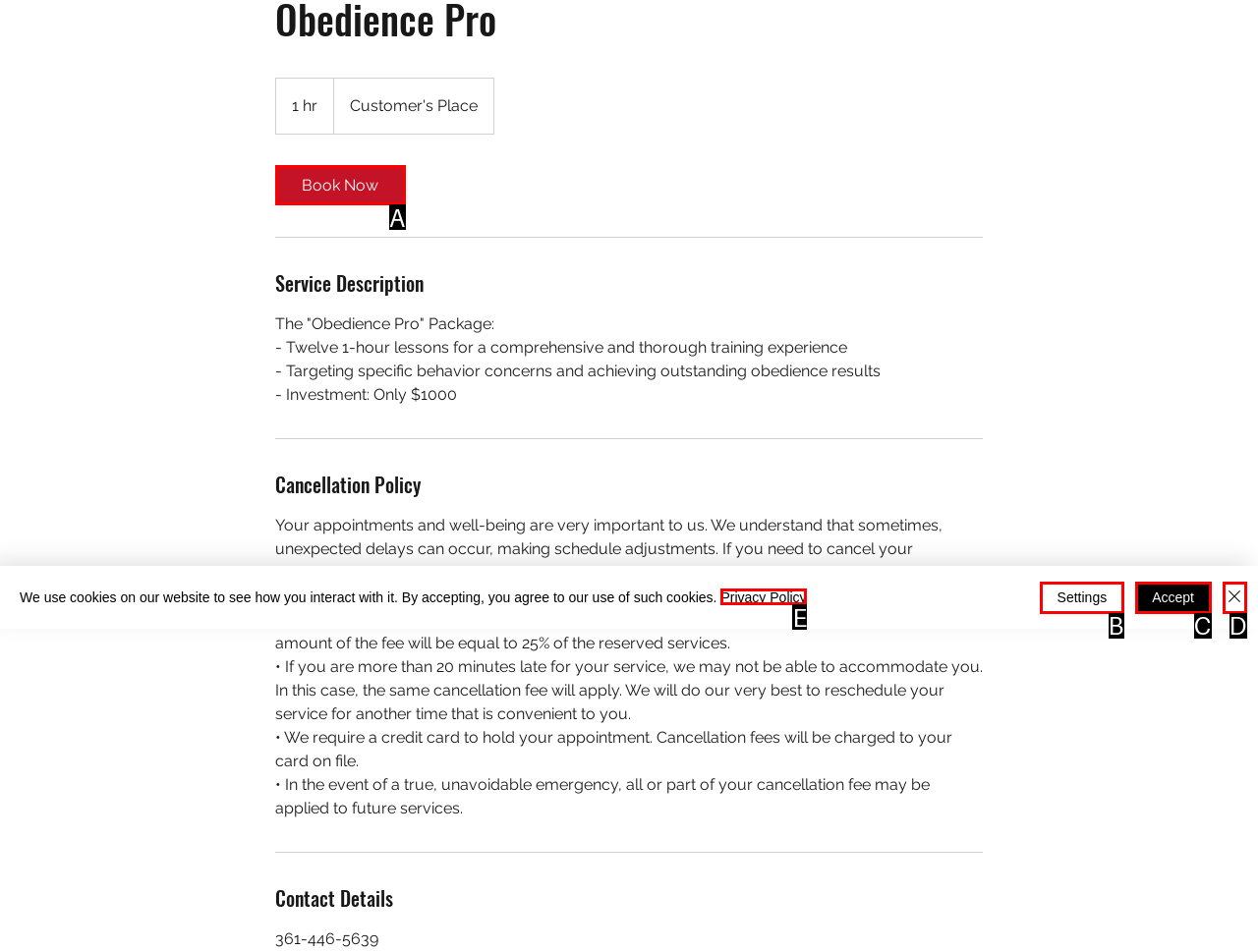Determine which HTML element corresponds to the description: Book Now. Provide the letter of the correct option.

A